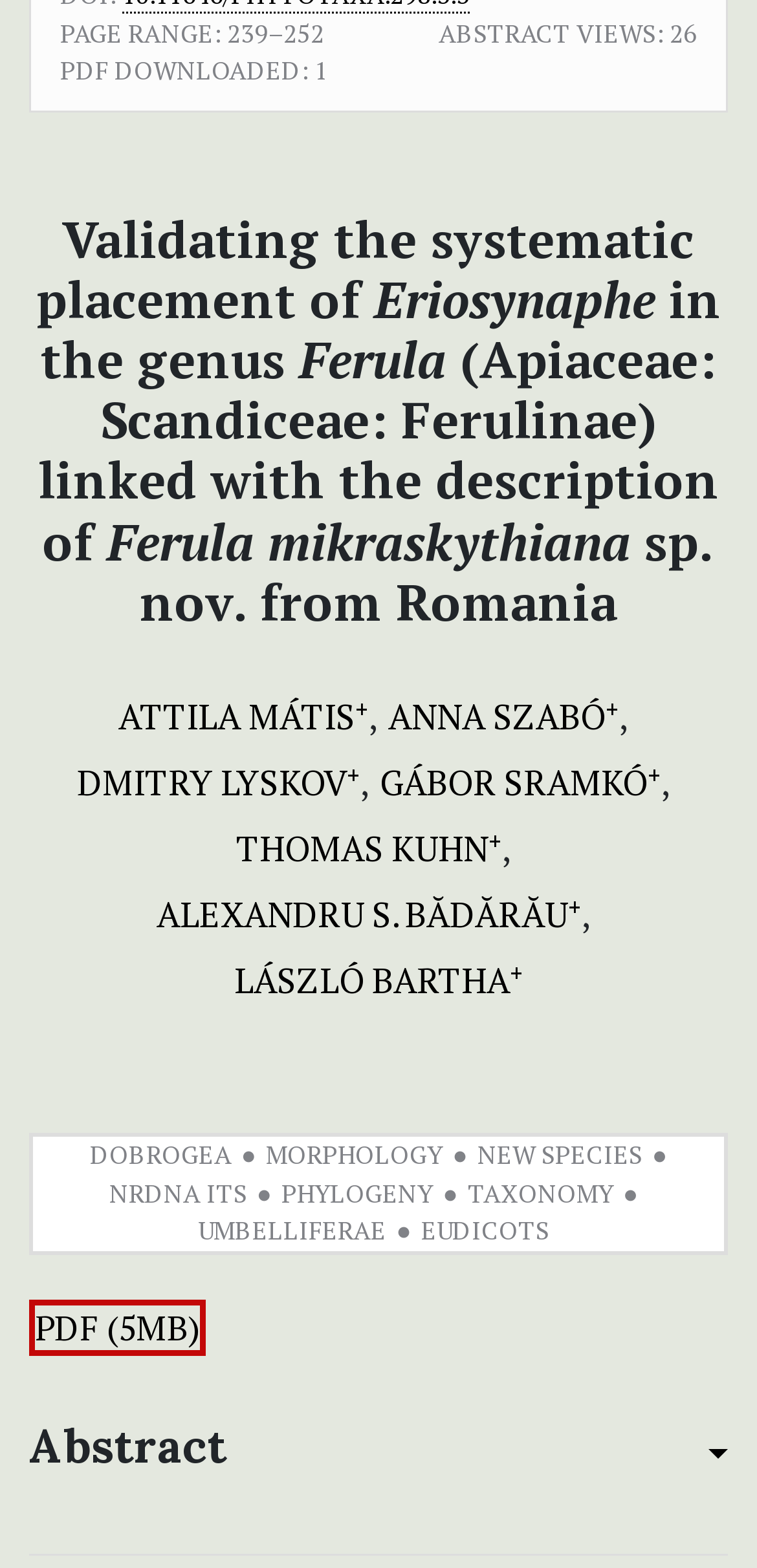Using the webpage screenshot and the element description ALEXANDRU S. BĂDĂRĂU+−, determine the bounding box coordinates. Specify the coordinates in the format (top-left x, top-left y, bottom-right x, bottom-right y) with values ranging from 0 to 1.

[0.206, 0.57, 0.768, 0.597]